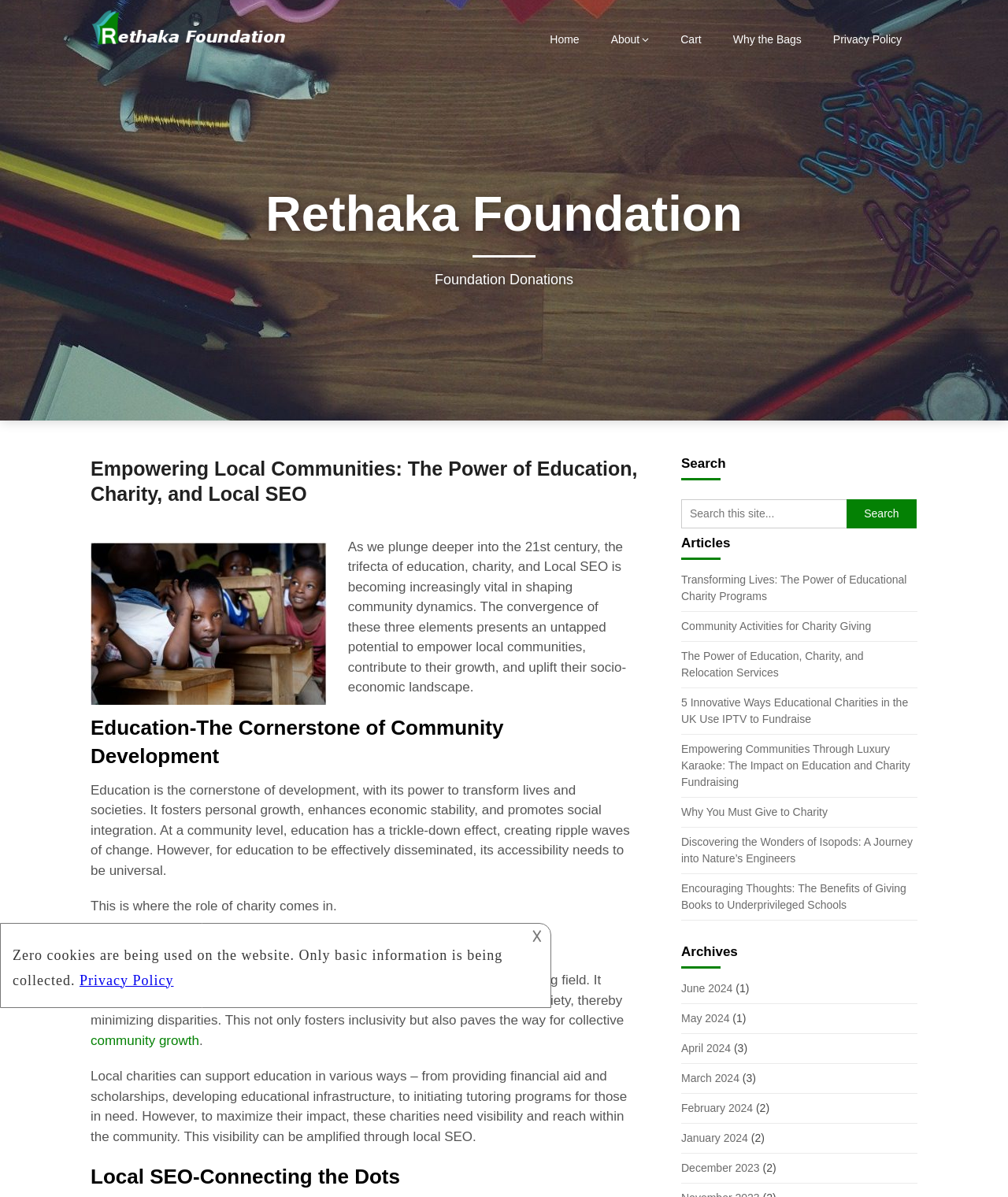Determine the bounding box coordinates of the area to click in order to meet this instruction: "Click on the 'Home' link".

[0.546, 0.018, 0.59, 0.048]